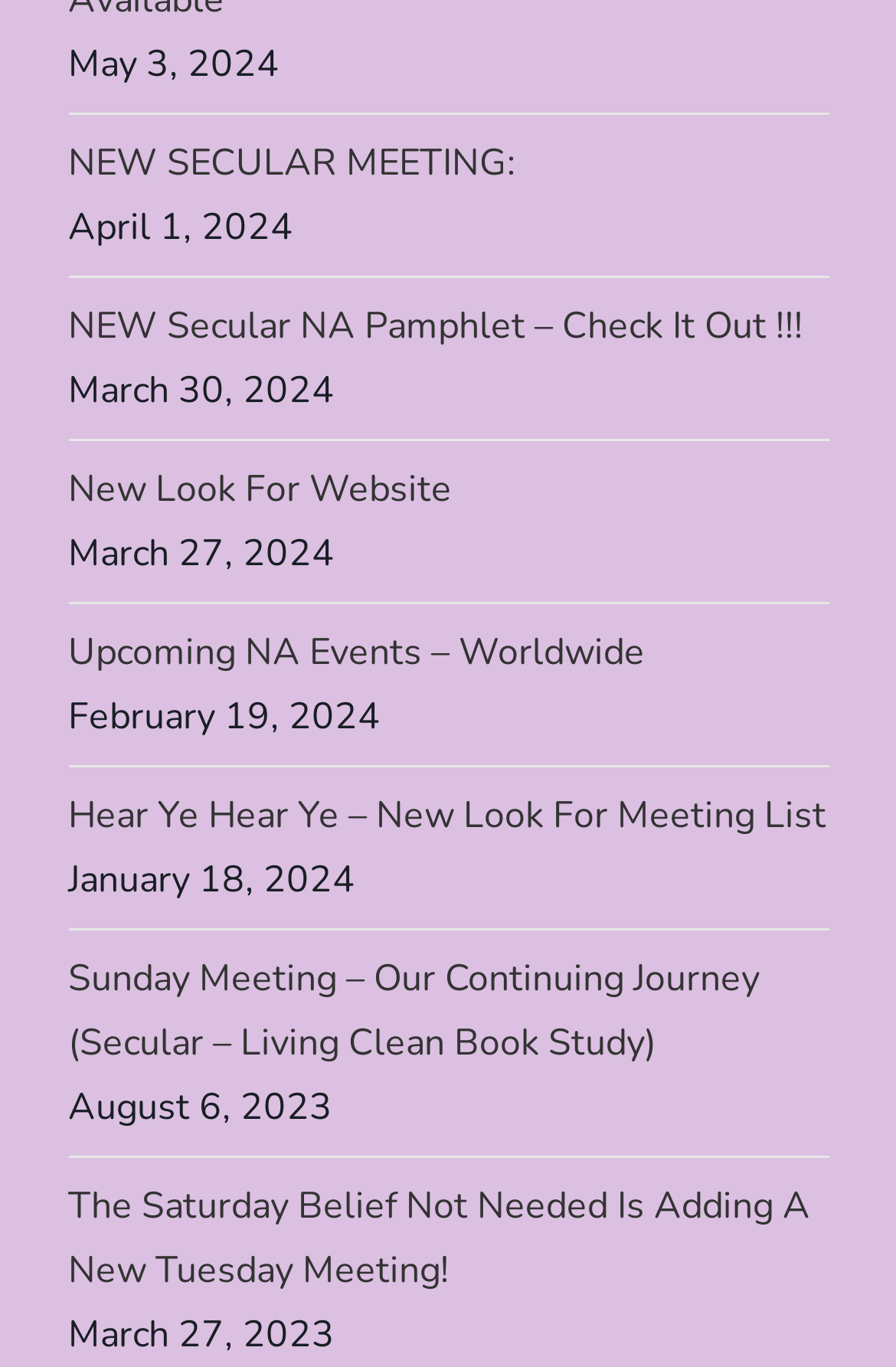Please locate the UI element described by "New Look for Website" and provide its bounding box coordinates.

[0.076, 0.335, 0.504, 0.382]